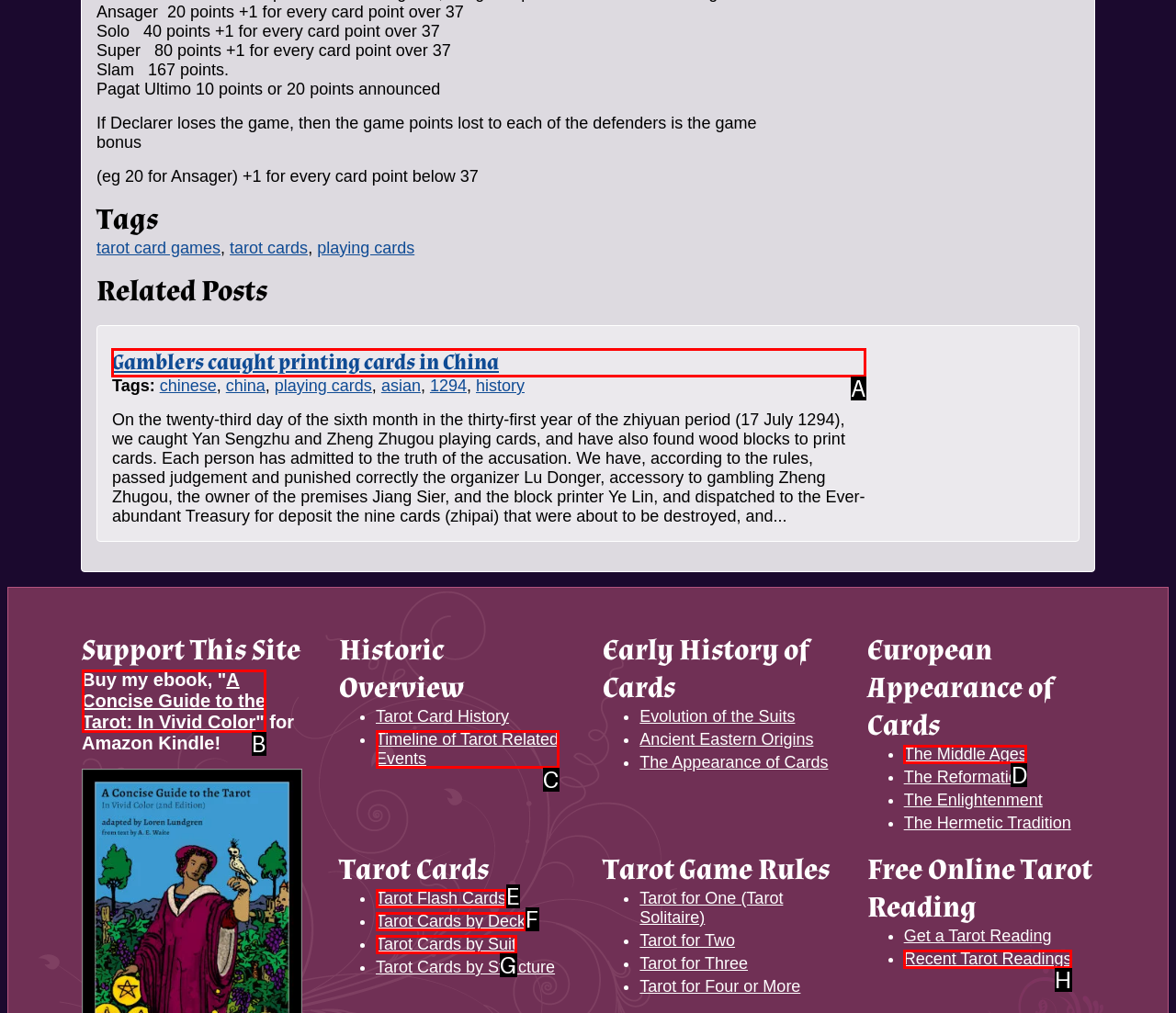Tell me which letter I should select to achieve the following goal: Read the article 'Gamblers caught printing cards in China'
Answer with the corresponding letter from the provided options directly.

A